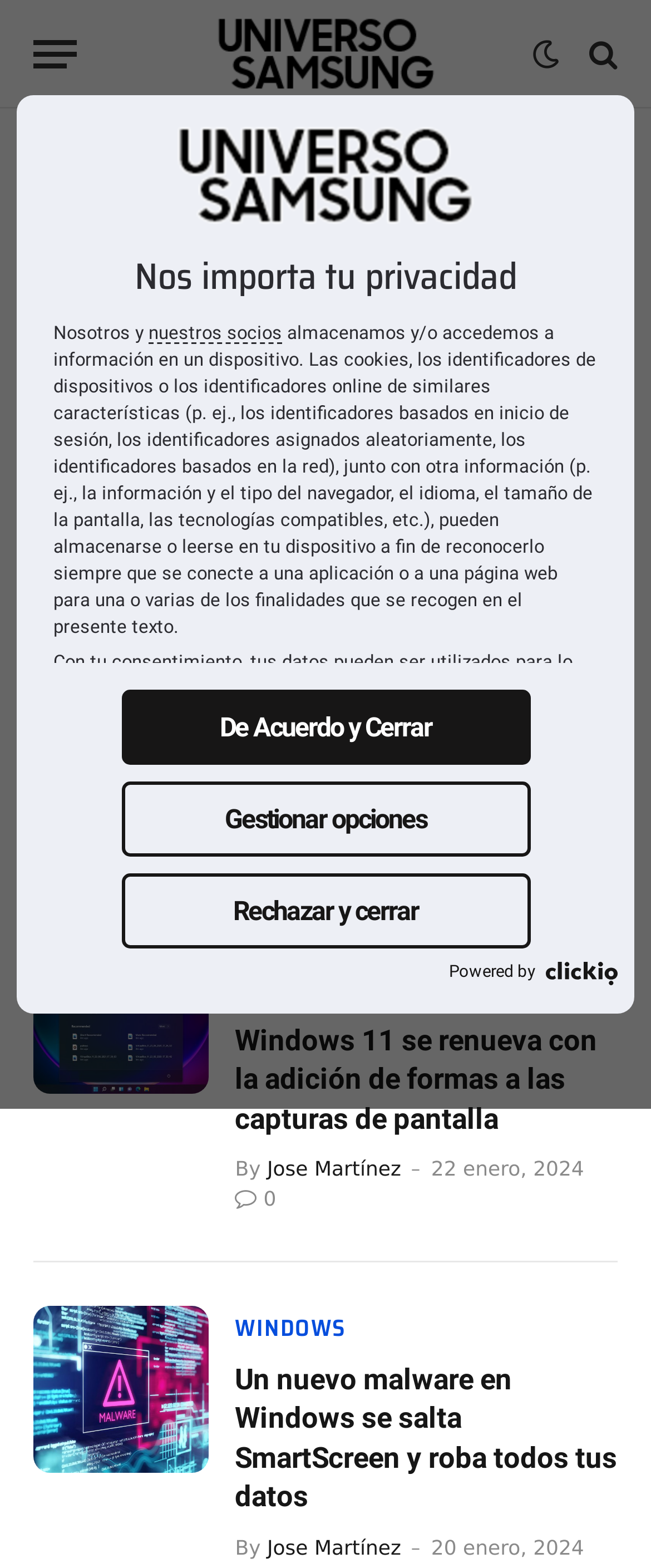Using the provided element description: "Home", identify the bounding box coordinates. The coordinates should be four floats between 0 and 1 in the order [left, top, right, bottom].

[0.051, 0.091, 0.142, 0.105]